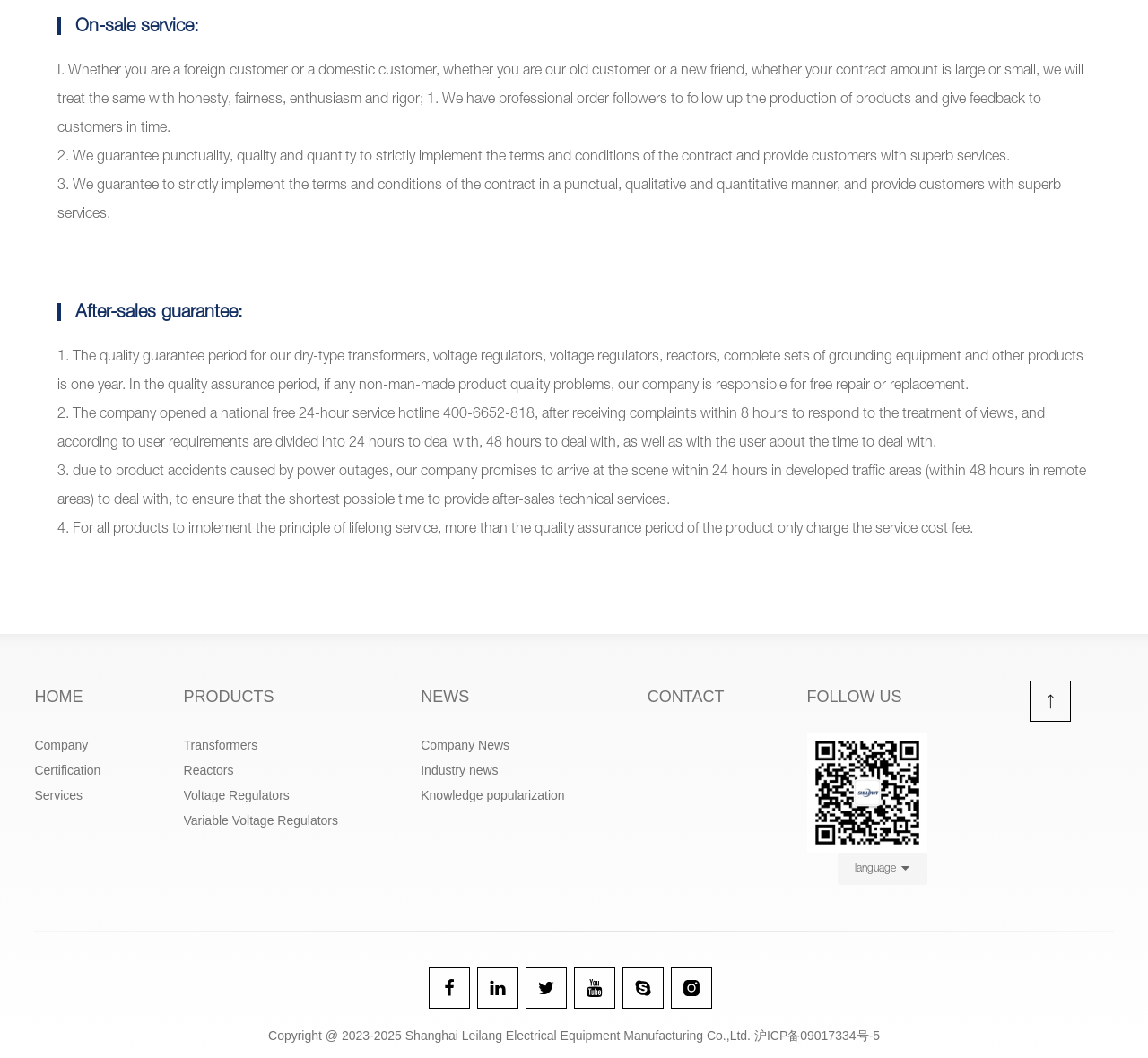What is the purpose of the 'After-sales guarantee' section? Examine the screenshot and reply using just one word or a brief phrase.

To describe after-sales services